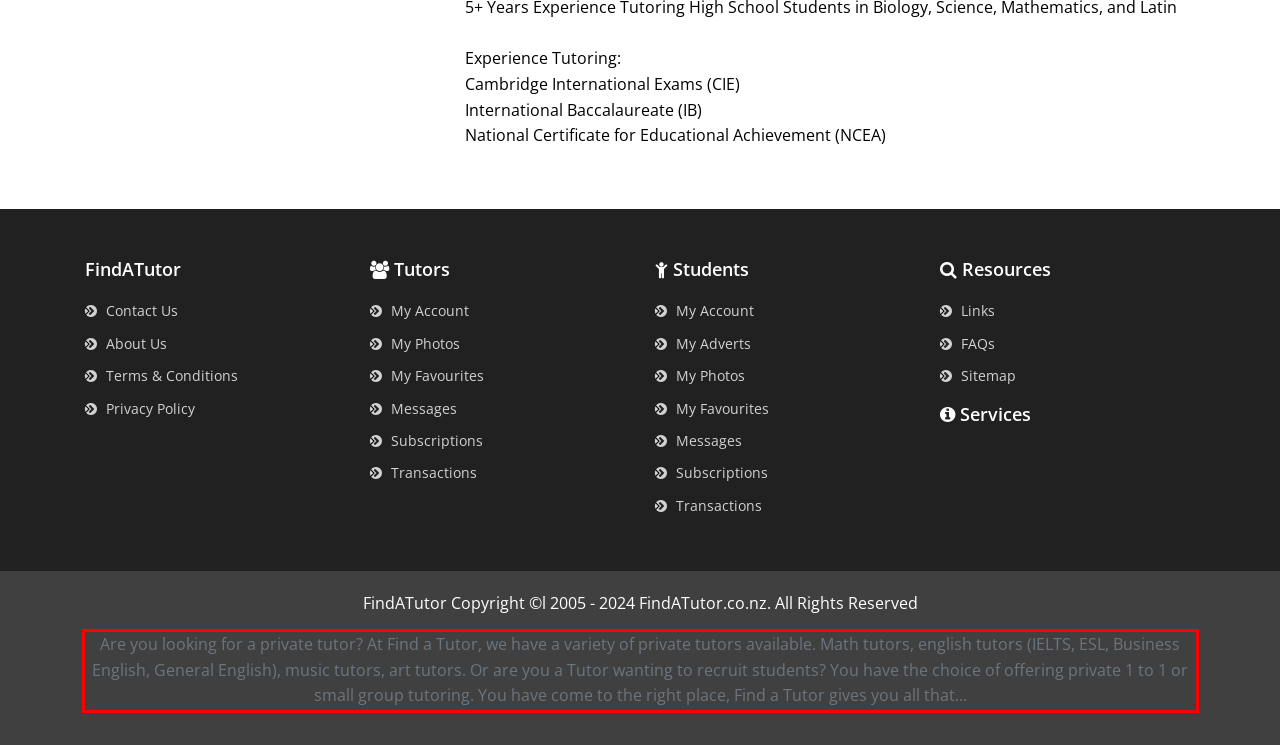From the screenshot of the webpage, locate the red bounding box and extract the text contained within that area.

Are you looking for a private tutor? At Find a Tutor, we have a variety of private tutors available. Math tutors, english tutors (IELTS, ESL, Business English, General English), music tutors, art tutors. Or are you a Tutor wanting to recruit students? You have the choice of offering private 1 to 1 or small group tutoring. You have come to the right place, Find a Tutor gives you all that...